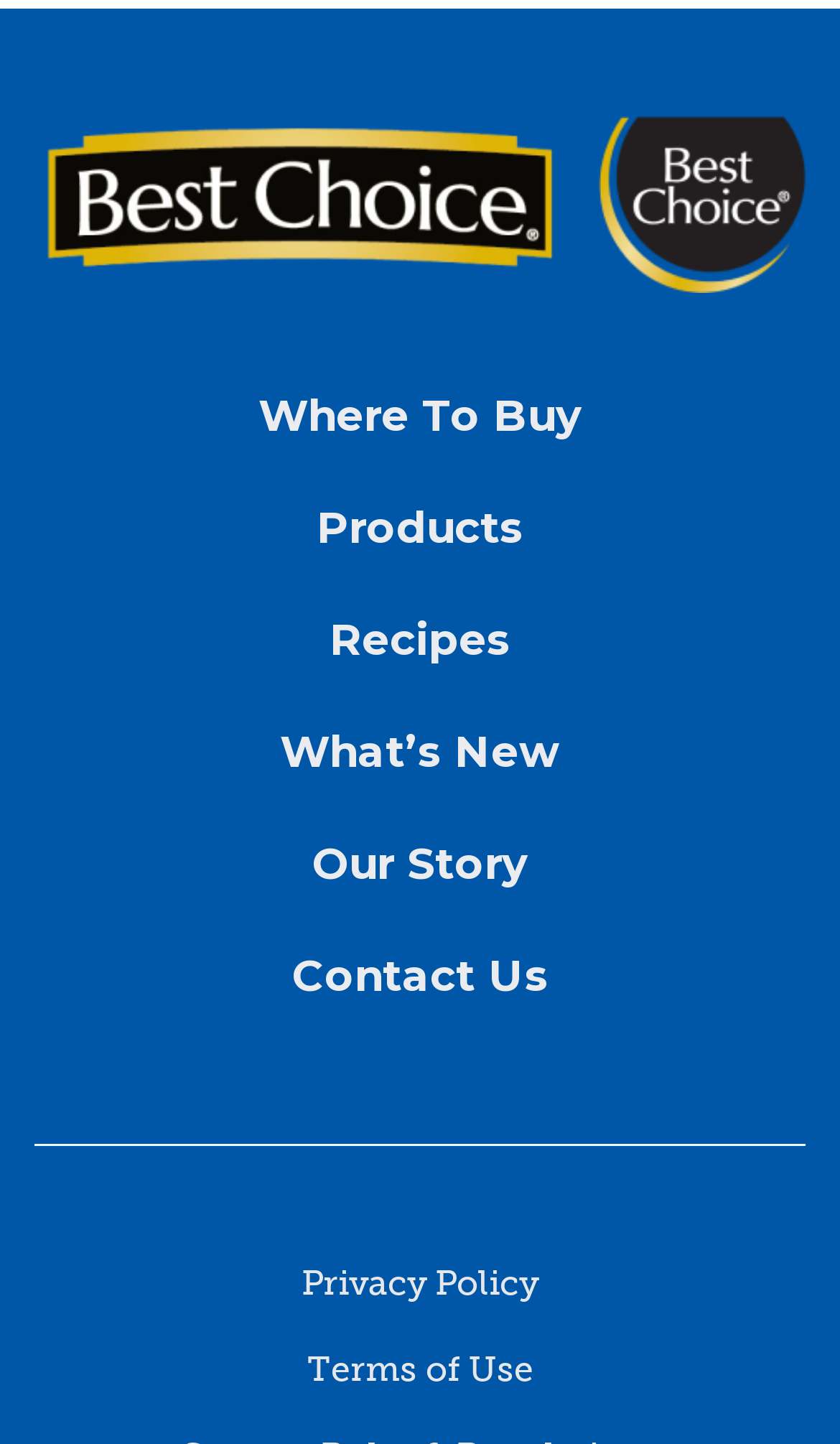Determine the bounding box for the described HTML element: "Contact Us". Ensure the coordinates are four float numbers between 0 and 1 in the format [left, top, right, bottom].

[0.079, 0.658, 0.921, 0.702]